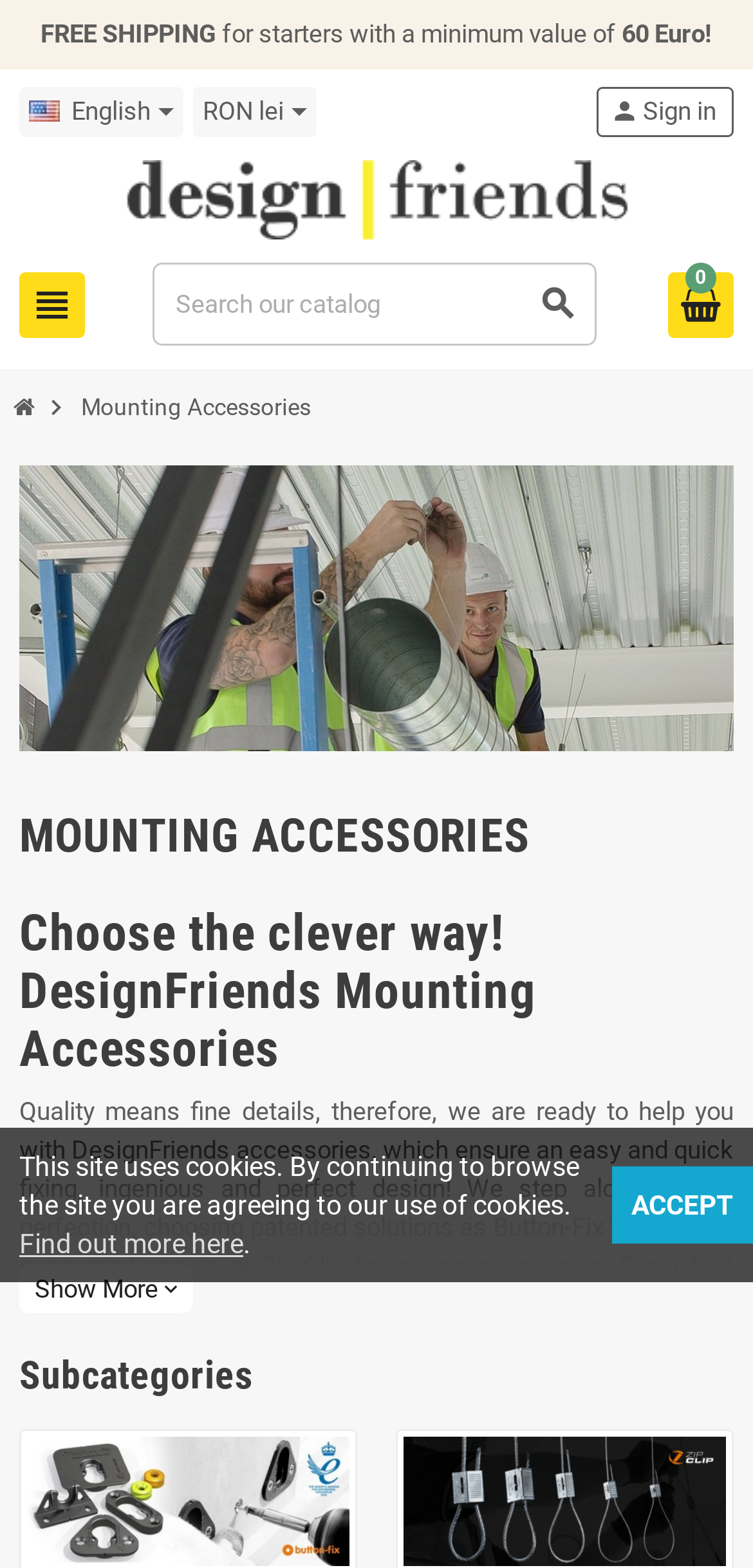Please indicate the bounding box coordinates of the element's region to be clicked to achieve the instruction: "Choose currency". Provide the coordinates as four float numbers between 0 and 1, i.e., [left, top, right, bottom].

[0.256, 0.055, 0.421, 0.087]